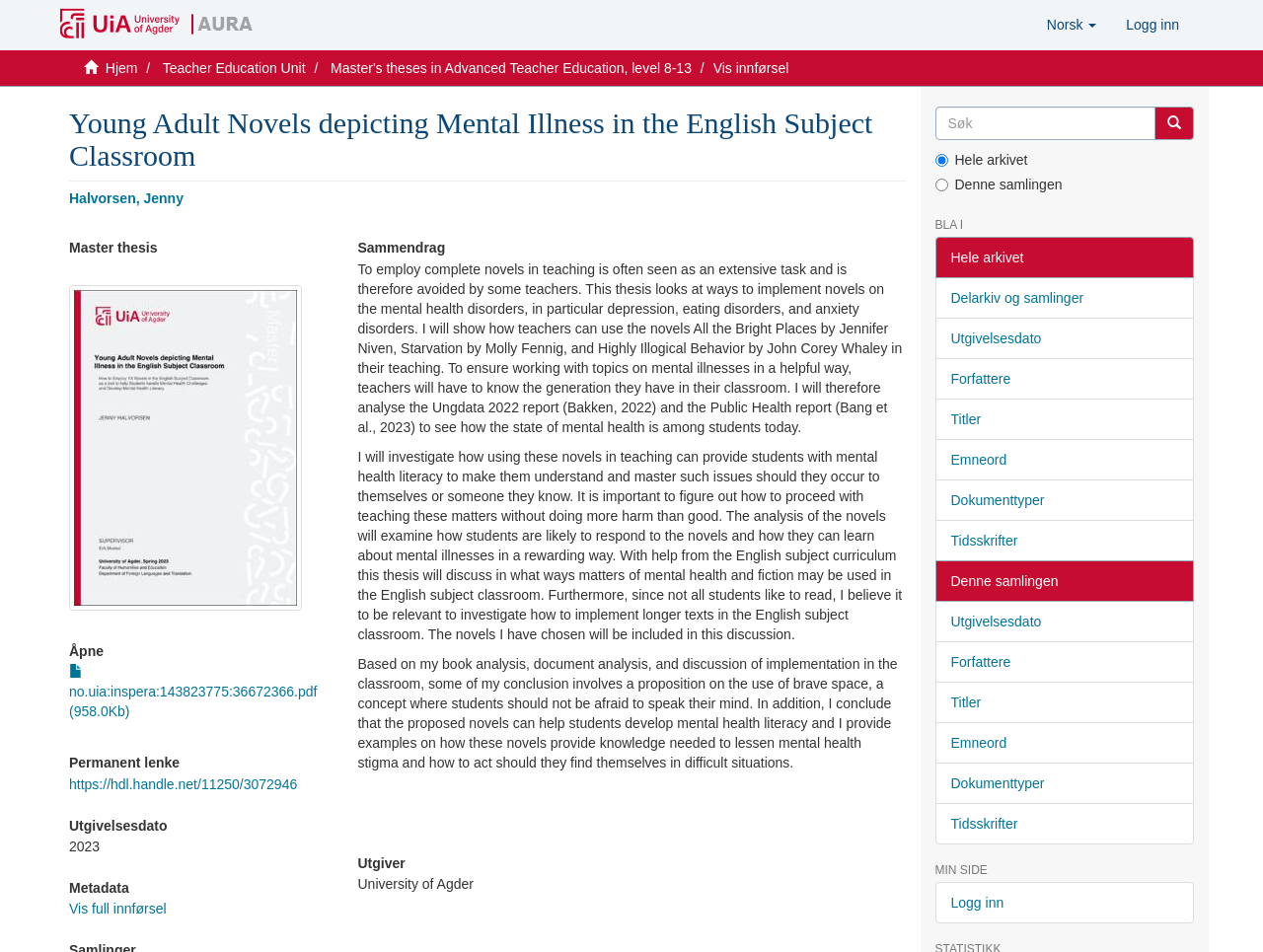What is the publication date of the thesis?
Give a comprehensive and detailed explanation for the question.

I determined the answer by examining the static text element with the text '2023' which is located below the heading element 'Utgivelsesdato', indicating that it is the publication date of the thesis.